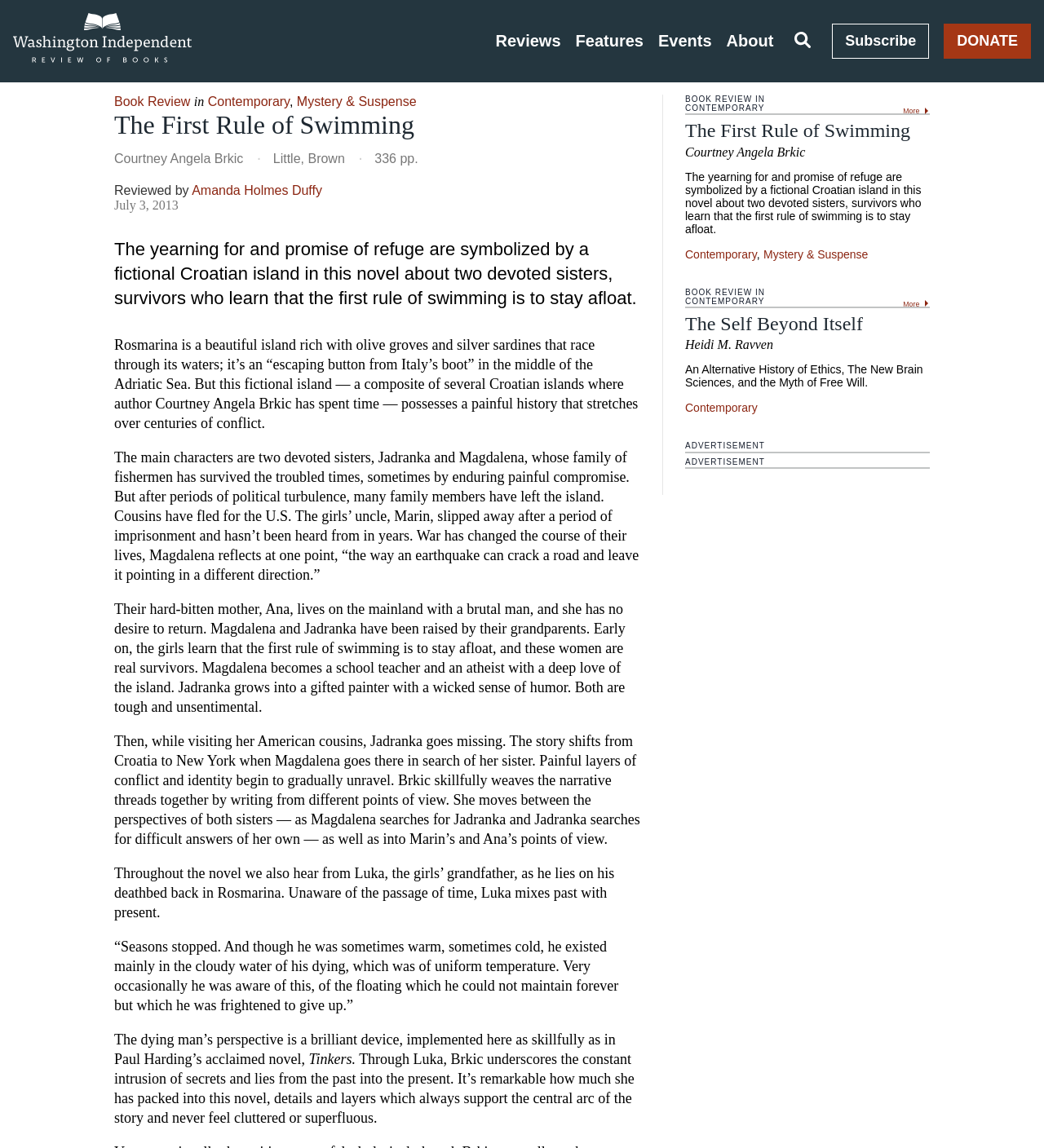What is the first tab in the tablist?
Please answer using one word or phrase, based on the screenshot.

Reviews